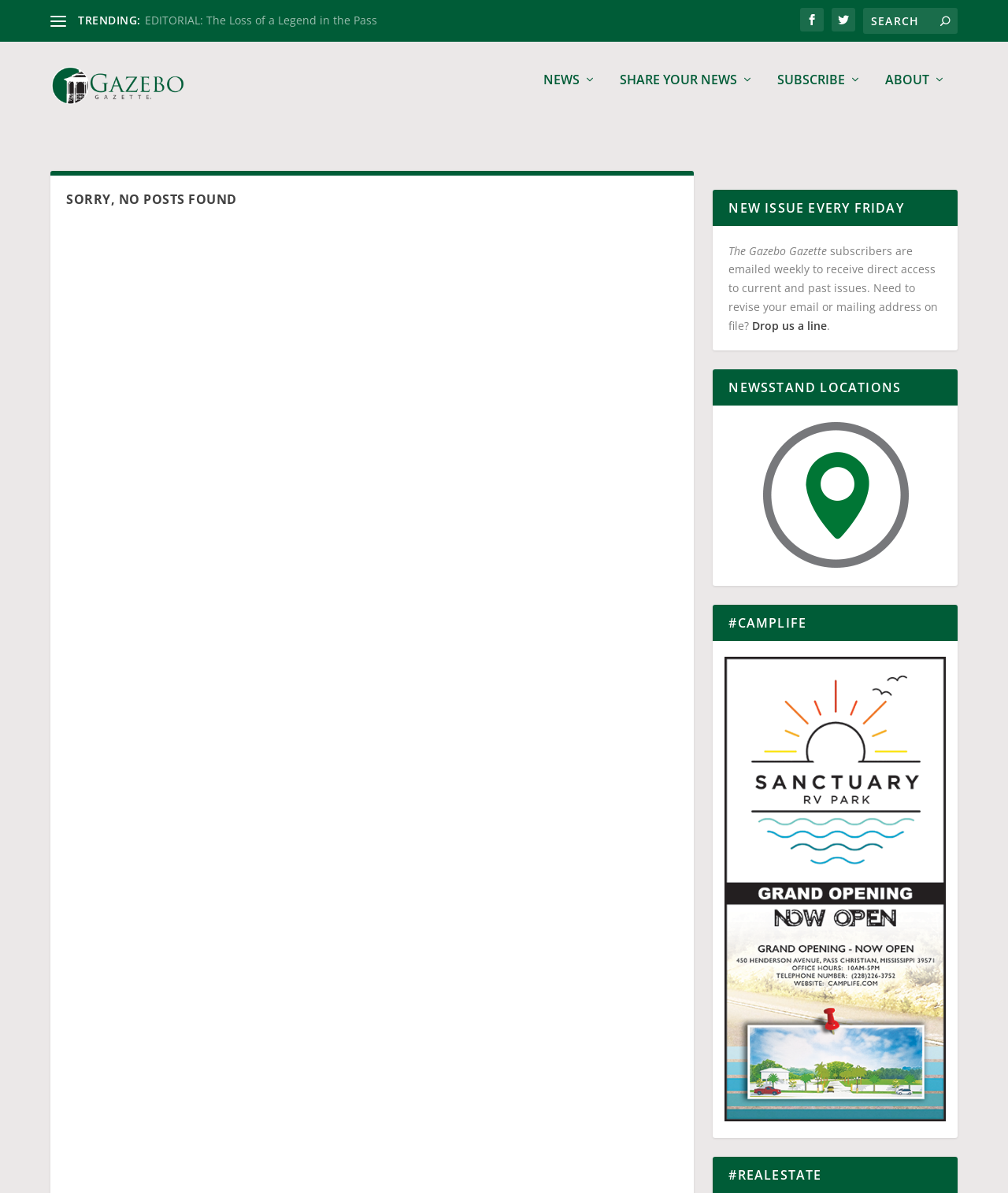Provide a thorough summary of the webpage.

The webpage is titled "Page not found - The Gazebo Gazette". At the top left, there is a link to the homepage, accompanied by an image of the publication's logo. Next to it, a heading "TRENDING:" is displayed. Below the heading, a link to an editorial article "The Loss of a Legend in the Pass" is shown.

On the top right, there are three social media links, represented by icons, and a search bar with a search button. The search bar is labeled "Search for:".

In the middle of the page, a large section is dedicated to an error message, "SORRY, NO POSTS FOUND", indicating that the page was not found. Below this section, there is a weather forecast area, displaying the current temperature and weather conditions in Gulfport, with scattered clouds. There are also buttons showing the temperature at different times of the day, each accompanied by a small icon.

Further down, there are three headings: "NEW ISSUE EVERY FRIDAY", "NEWSSTAND LOCATIONS", and "#CAMPLIFE". The first heading is followed by a paragraph of text explaining that subscribers receive weekly emails with access to current and past issues. There is also a link to update email or mailing addresses. The second heading is followed by a link to a map of newspaper locations. The third heading does not have any accompanying text or links.

Throughout the page, there are several images, including the publication's logo, social media icons, and weather icons.